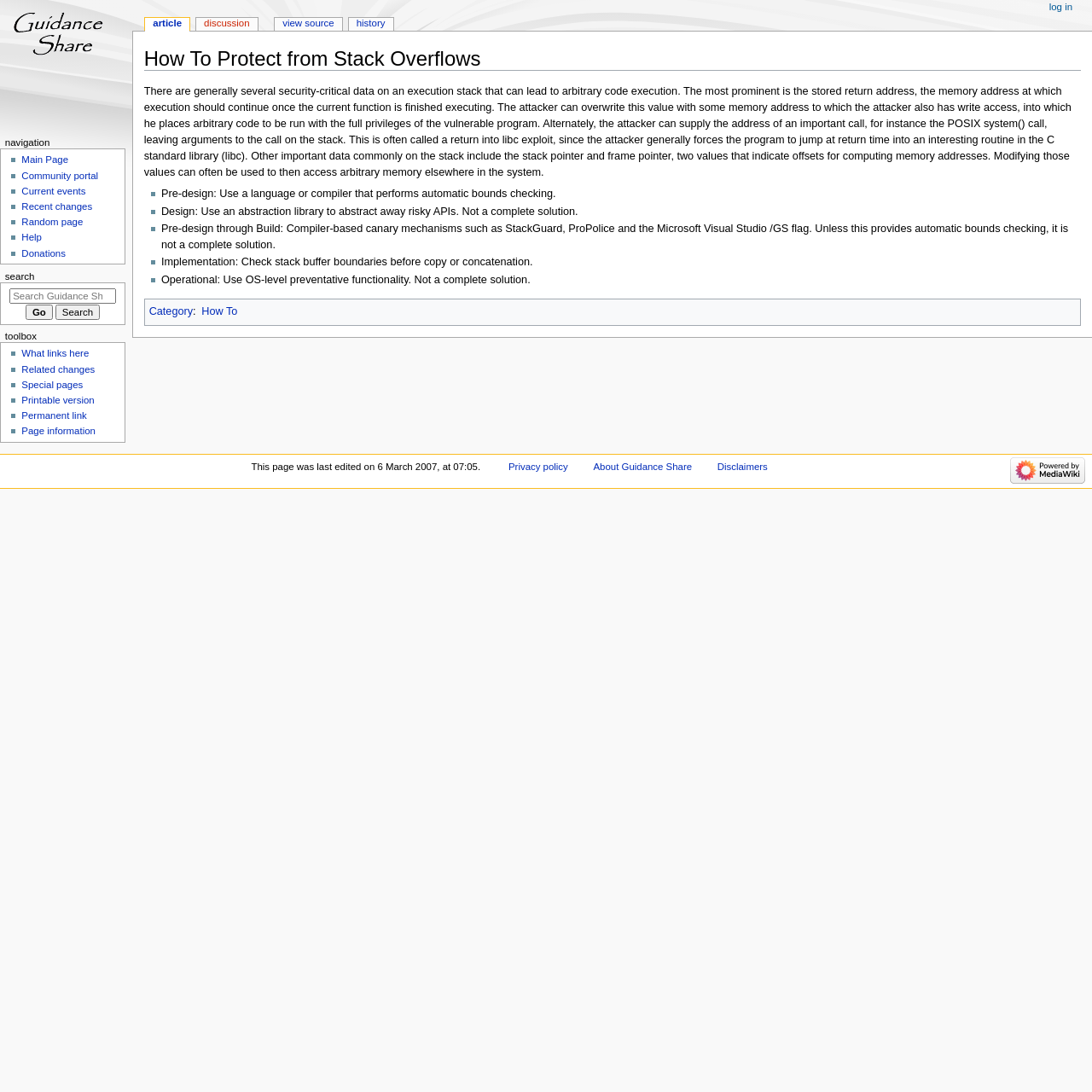Pinpoint the bounding box coordinates of the element you need to click to execute the following instruction: "Read more about 'THE ULTIMATE GUIDE TO ALMROOJ DEMOLITION COMPANY – BUILDING & CONSTRUCTION DEMOLITION CONTRACTORS'". The bounding box should be represented by four float numbers between 0 and 1, in the format [left, top, right, bottom].

None